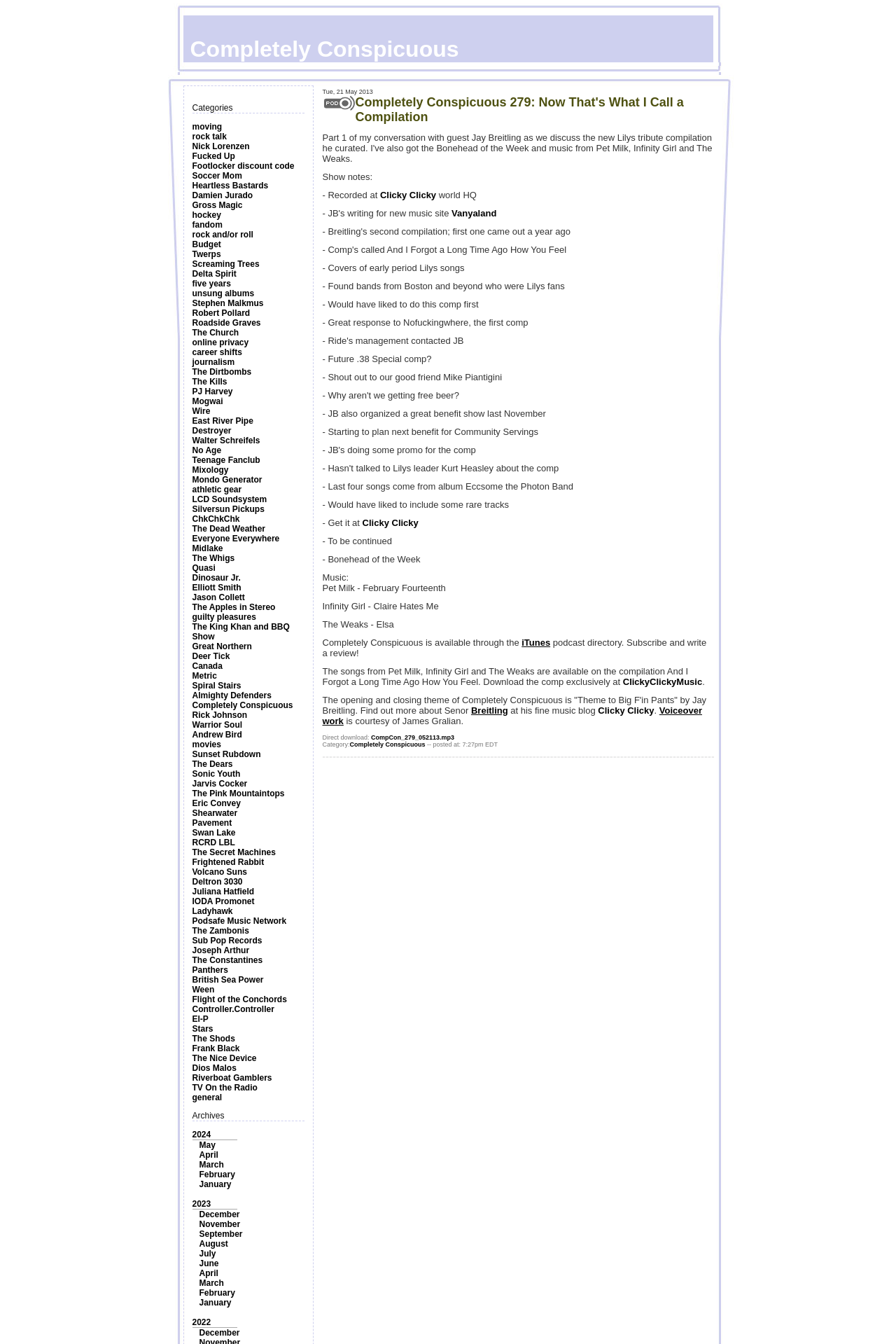Determine the bounding box coordinates of the clickable element necessary to fulfill the instruction: "Click on the 'Heartless Bastards' link". Provide the coordinates as four float numbers within the 0 to 1 range, i.e., [left, top, right, bottom].

[0.214, 0.134, 0.299, 0.142]